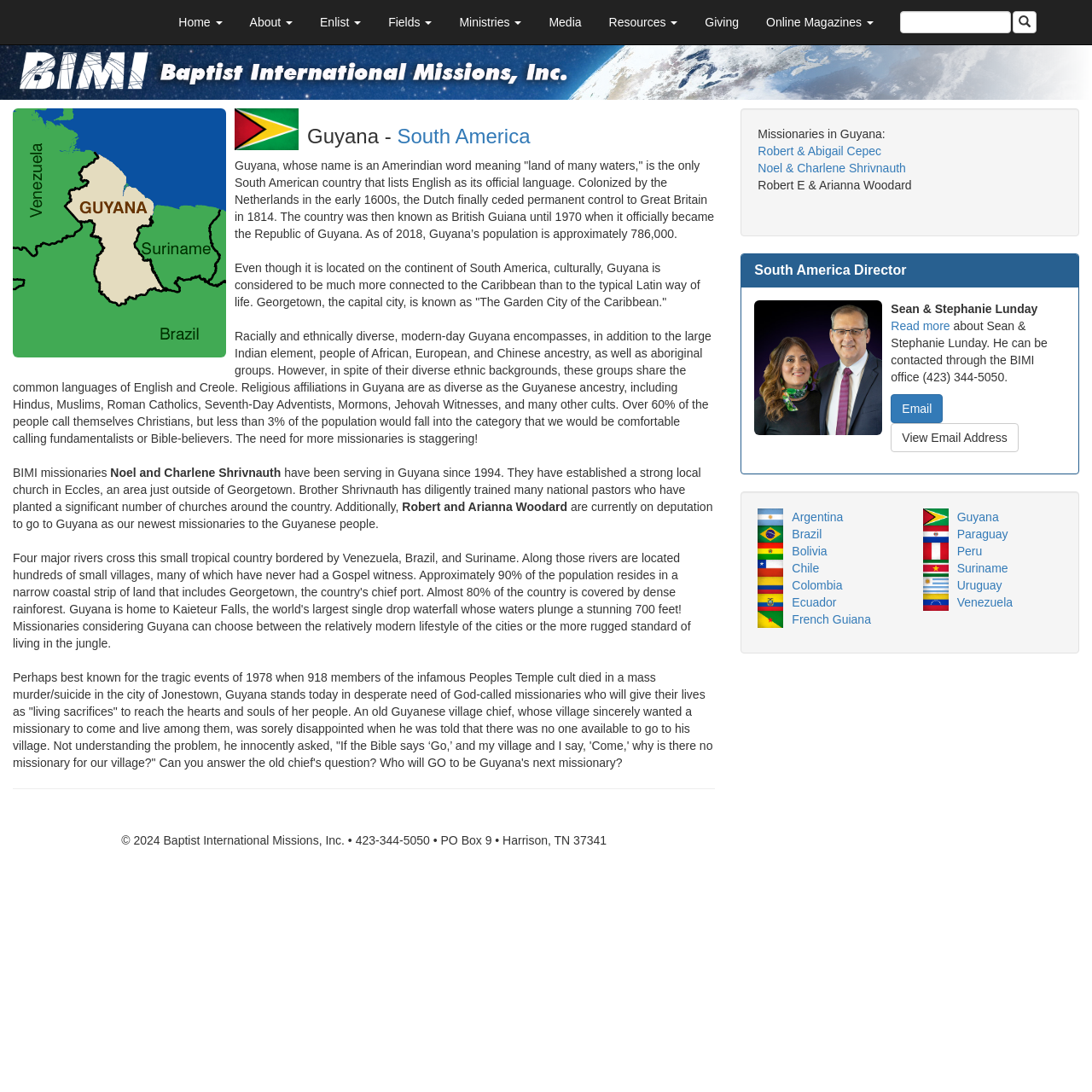What is the official language of Guyana?
Look at the screenshot and give a one-word or phrase answer.

English